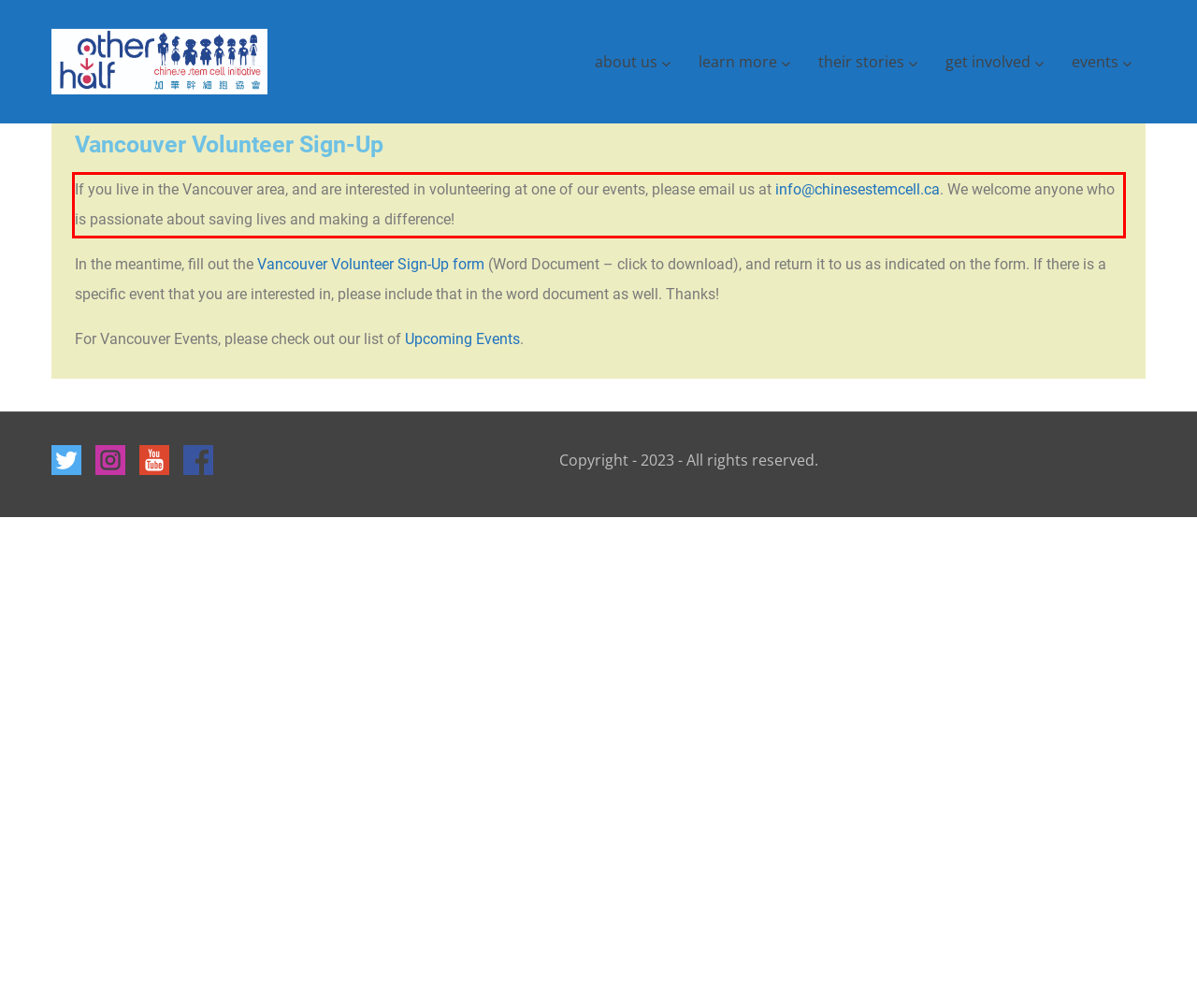There is a UI element on the webpage screenshot marked by a red bounding box. Extract and generate the text content from within this red box.

If you live in the Vancouver area, and are interested in volunteering at one of our events, please email us at info@chinesestemcell.ca. We welcome anyone who is passionate about saving lives and making a difference!